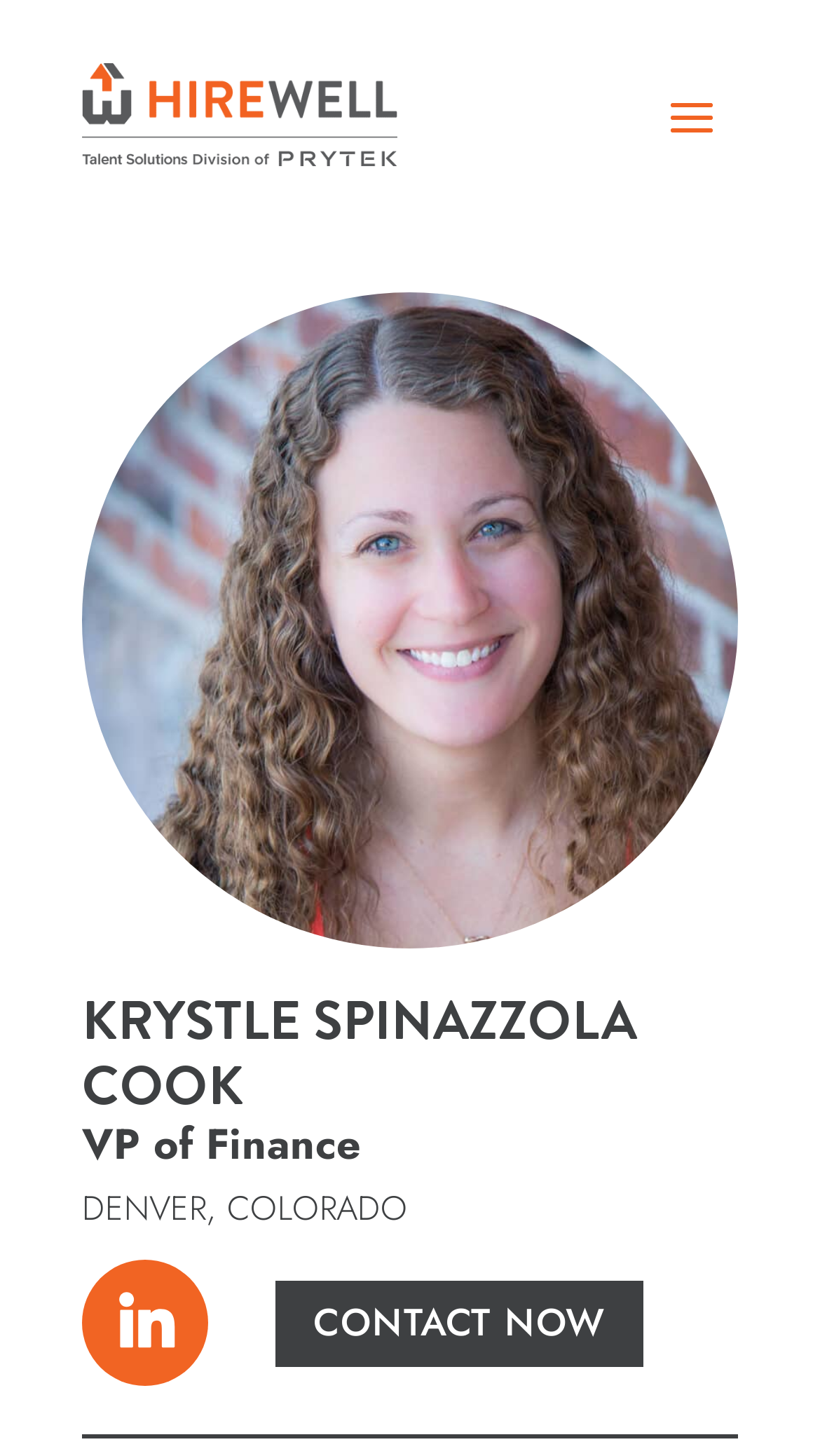What is Krystle's job title?
Could you answer the question with a detailed and thorough explanation?

I found Krystle's job title by looking at the heading element that says 'VP of Finance' which is located below her name 'KRYSTLE SPINAZZOLA COOK'.